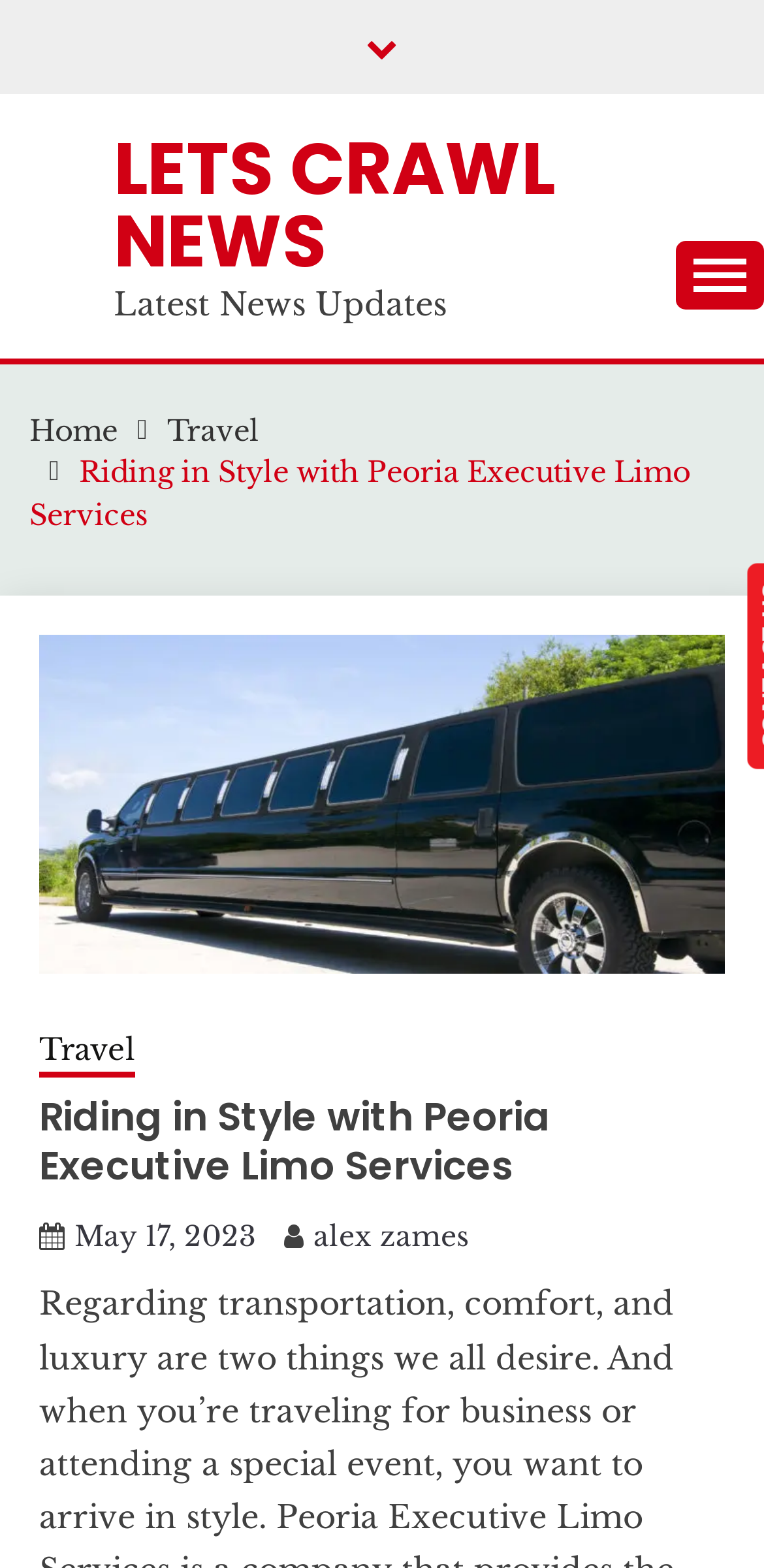Describe in detail what you see on the webpage.

The webpage appears to be an article about Peoria Executive Limo Services, with a focus on comfort, transportation, and luxury. At the top of the page, there is a navigation menu with links to "Home" and "Travel" categories. Below the navigation menu, there is a large image of Peoria Executive Limo Services, taking up most of the width of the page.

Above the image, there is a breadcrumb trail showing the article's location within the website's hierarchy. The trail includes links to "Home", "Travel", and the article's title, "Riding in Style with Peoria Executive Limo Services". 

To the right of the image, there is a heading with the same title as the article, "Riding in Style with Peoria Executive Limo Services". Below the heading, there are links to the article's category, "Travel", and the date of publication, "May 17, 2023". The author's name, "alex zames", is also listed.

At the very top of the page, there are two links: one to the website's homepage and another to "LETS CRAWL NEWS". There is also a button to expand the primary menu. On the bottom right corner of the page, there is a small icon represented by a Unicode character.